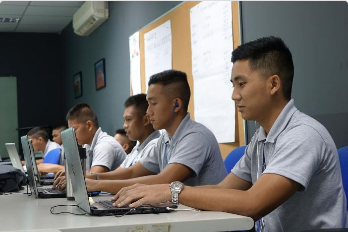Give an elaborate caption for the image.

The image depicts a modern training environment where a group of young individuals is engaged in learning using laptops. The students sit in a row, each focused on their screens, showcasing a dedication to their education. They are dressed in matching gray polo shirts, highlighting a sense of uniformity and teamwork. The classroom setting is well-lit, with light-colored walls and some educational materials displayed in the background, such as papers affixed to a bulletin board. This scene likely represents a maritime training program, emphasizing practical skills and knowledge necessary for the industry. The atmosphere suggests a blend of concentration and collaboration, vital for effective training that aims to enhance safety and operational competence.